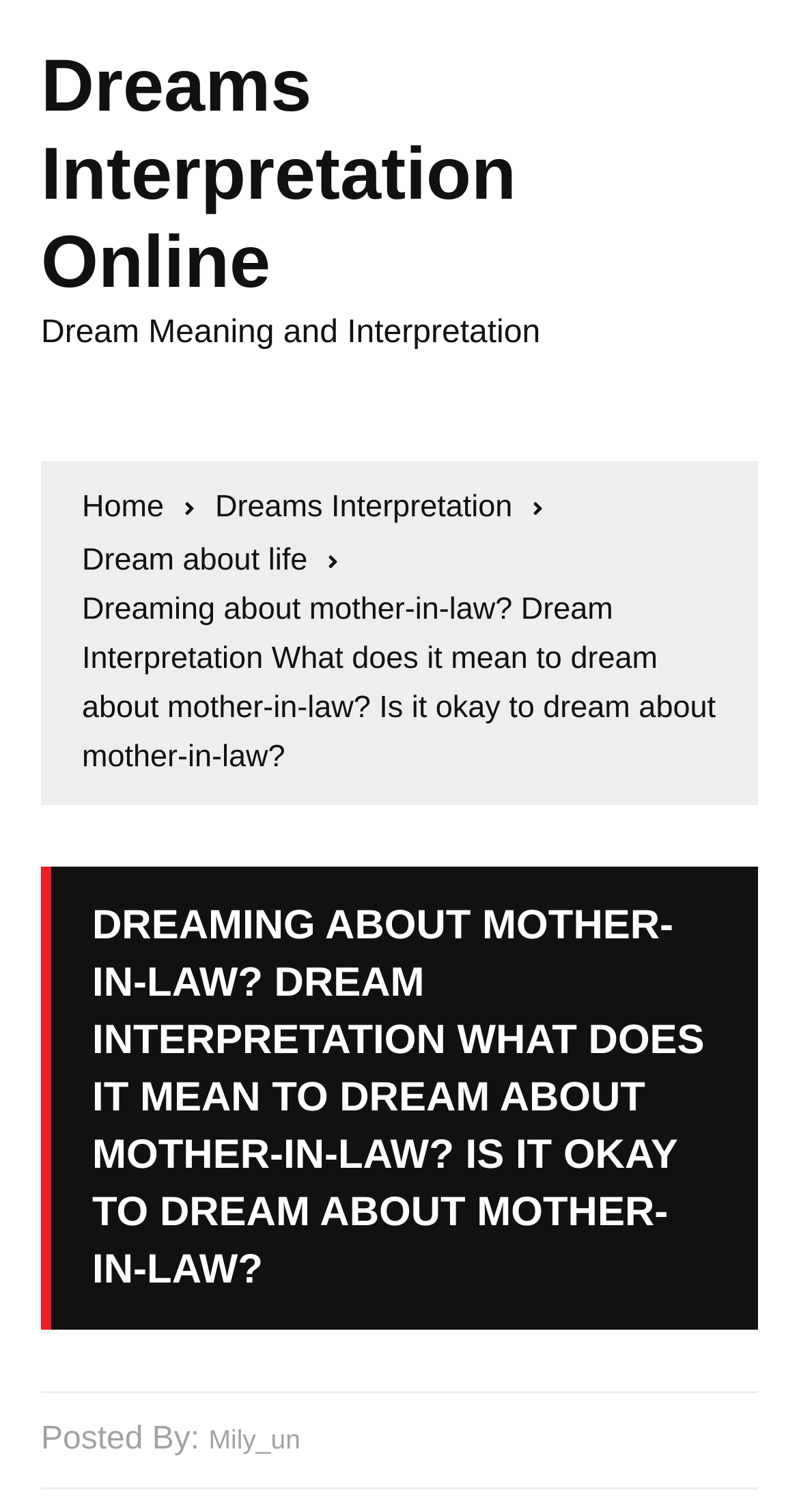Use a single word or phrase to answer the following:
Who posted the content on this page?

Mily_un